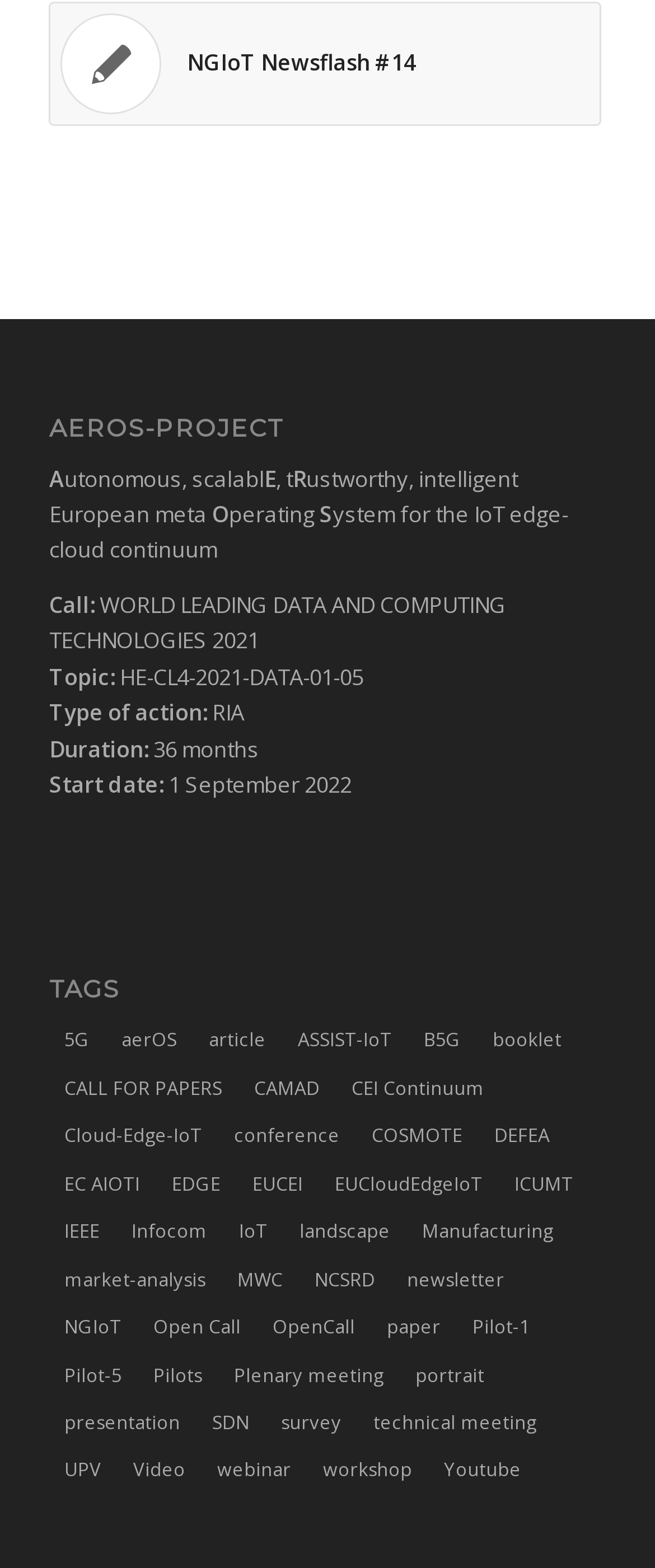Using the information in the image, give a comprehensive answer to the question: 
How many types of action are listed?

The type of action is listed as 'RIA' in the StaticText element located below the 'Type of action:' label, so there is only one type of action listed.